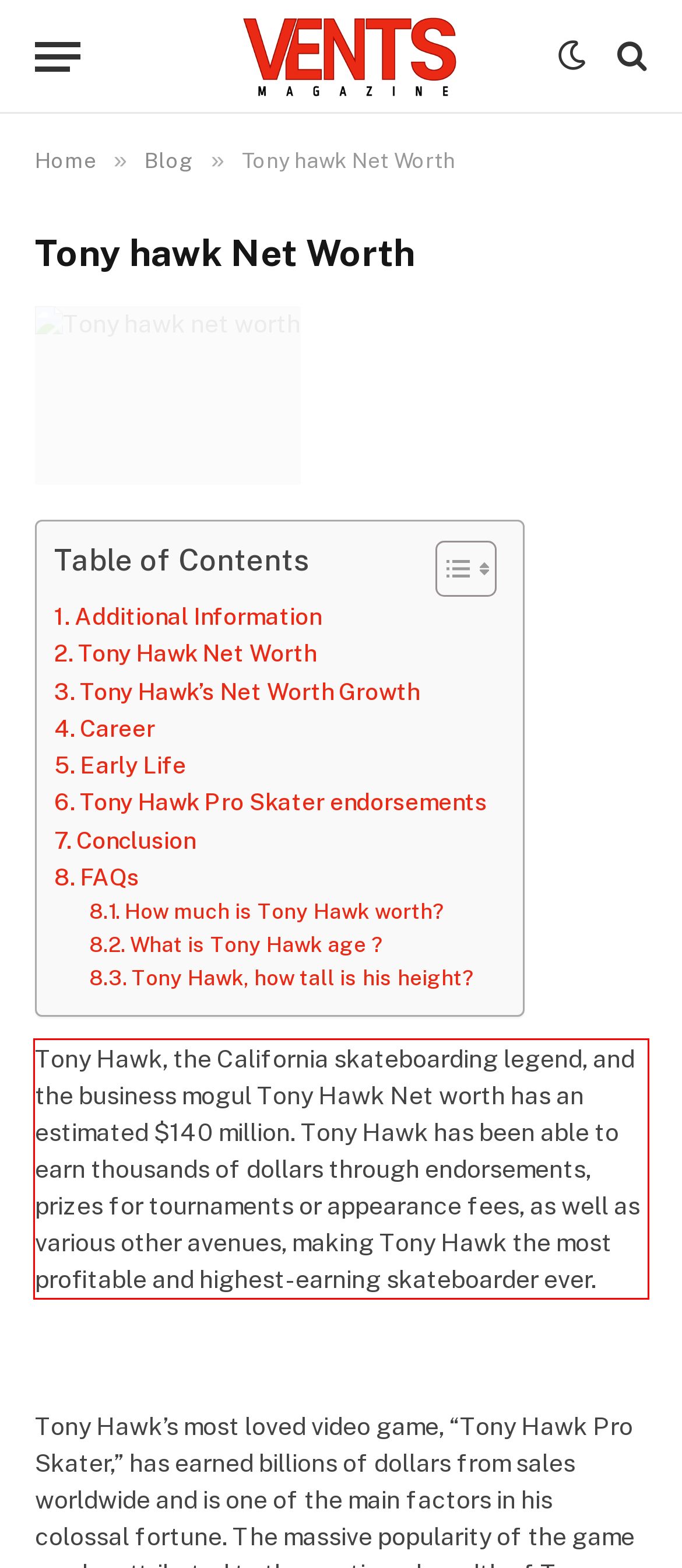Please extract the text content within the red bounding box on the webpage screenshot using OCR.

Tony Hawk, the California skateboarding legend, and the business mogul Tony Hawk Net worth has an estimated $140 million. Tony Hawk has been able to earn thousands of dollars through endorsements, prizes for tournaments or appearance fees, as well as various other avenues, making Tony Hawk the most profitable and highest-earning skateboarder ever.